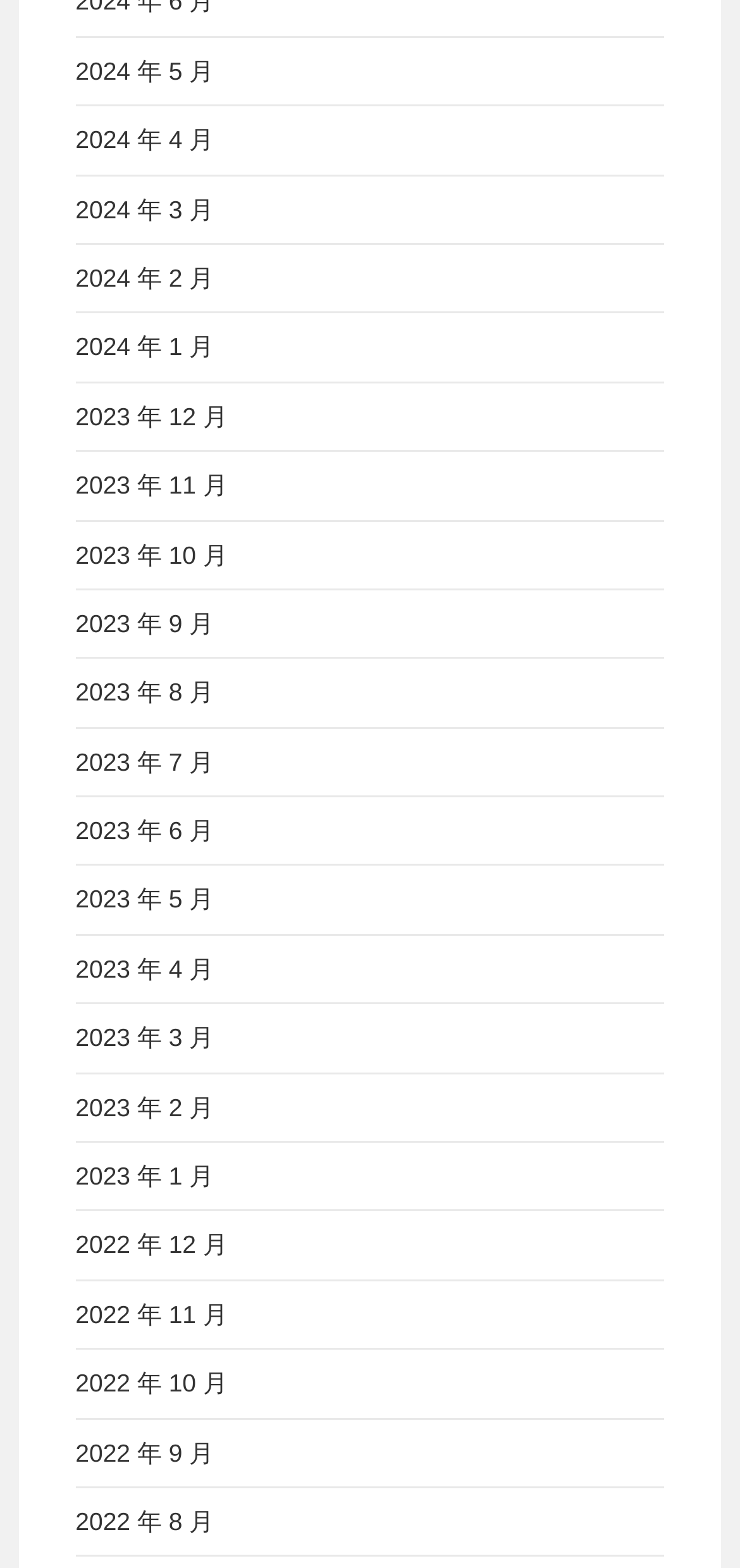Please identify the bounding box coordinates of the element I need to click to follow this instruction: "view 2022 年 8 月".

[0.102, 0.961, 0.289, 0.979]